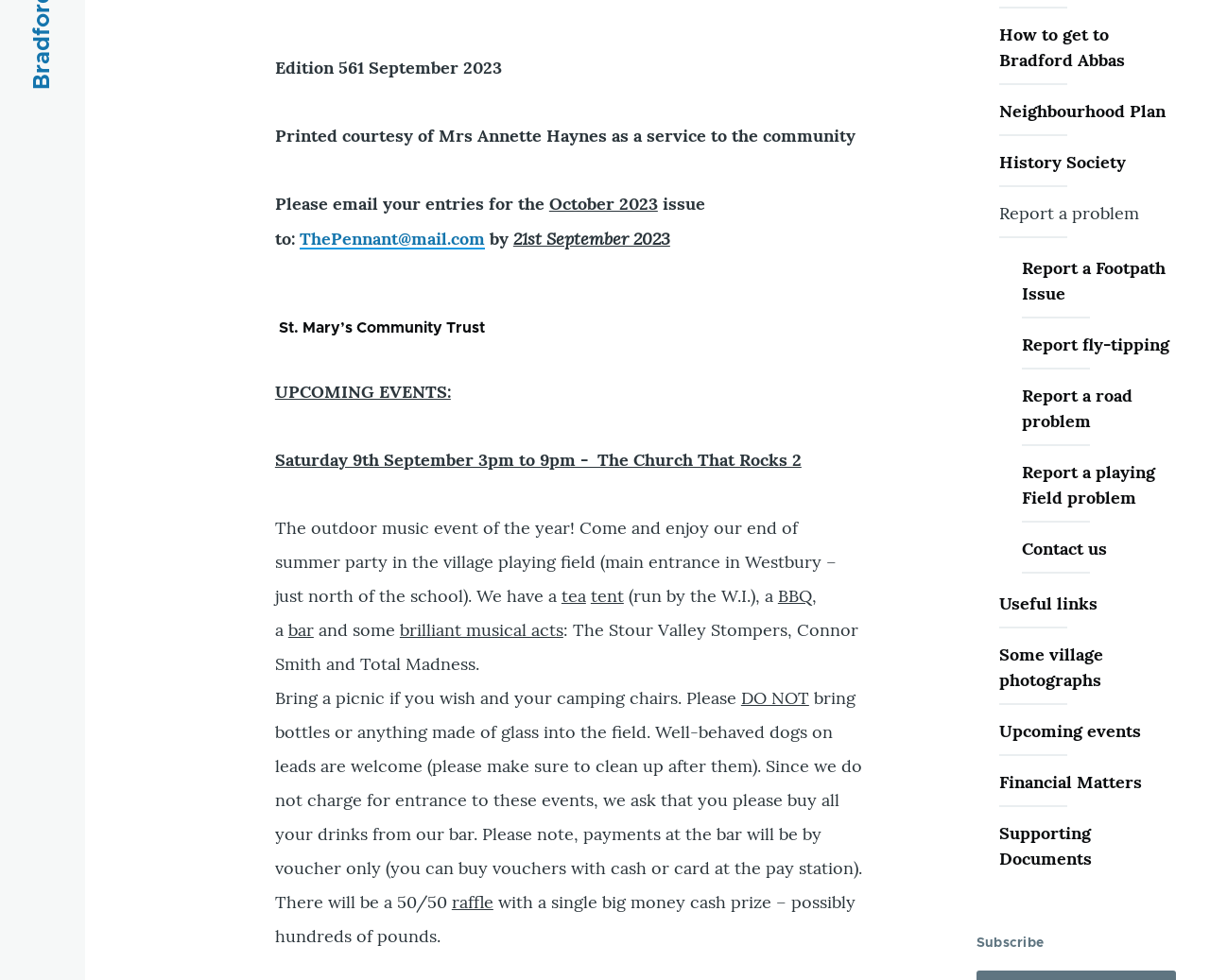Determine the bounding box coordinates for the UI element matching this description: "Some village photographs".

[0.826, 0.641, 0.972, 0.719]